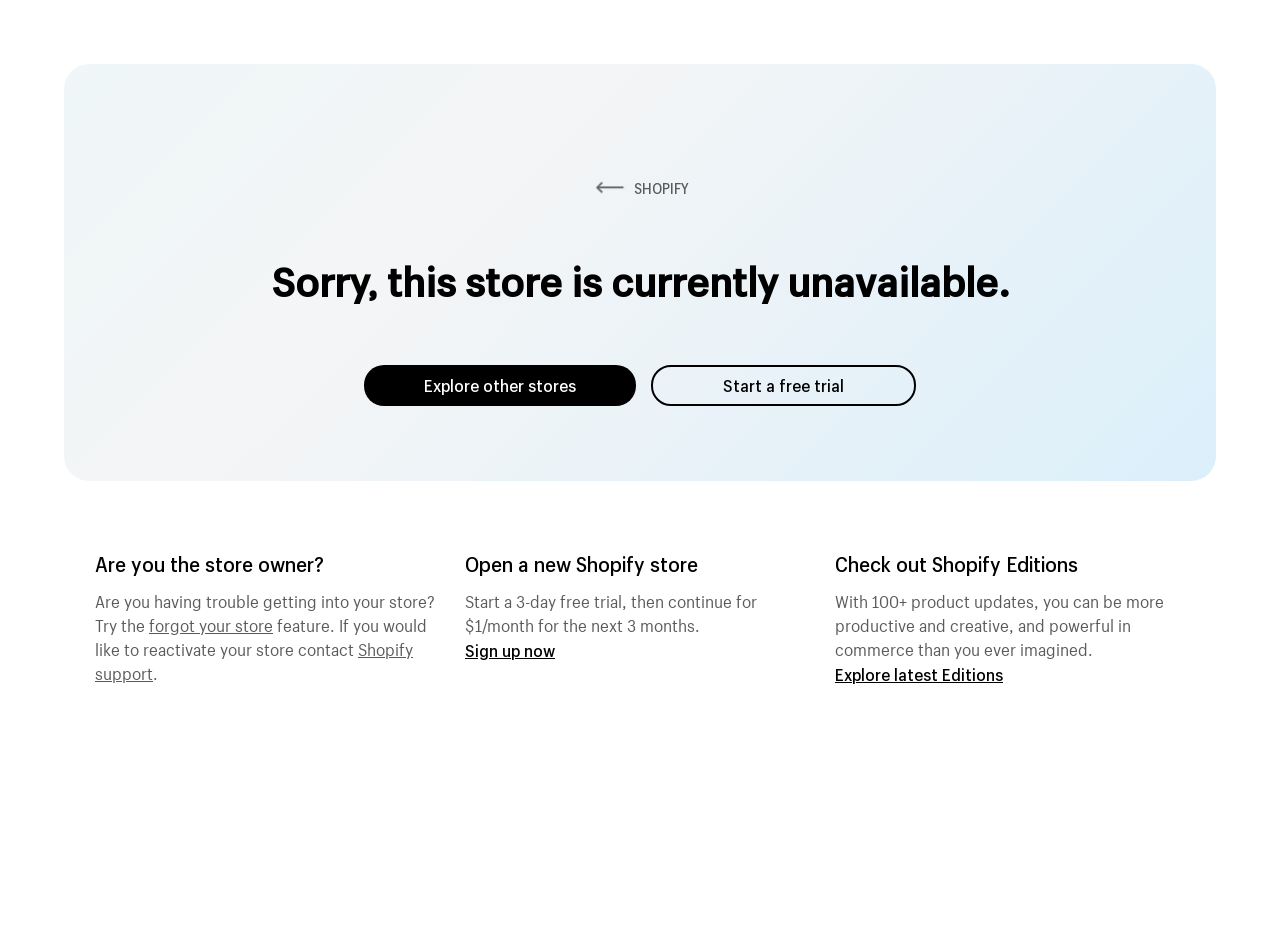What is the current status of the store?
Please look at the screenshot and answer in one word or a short phrase.

unavailable